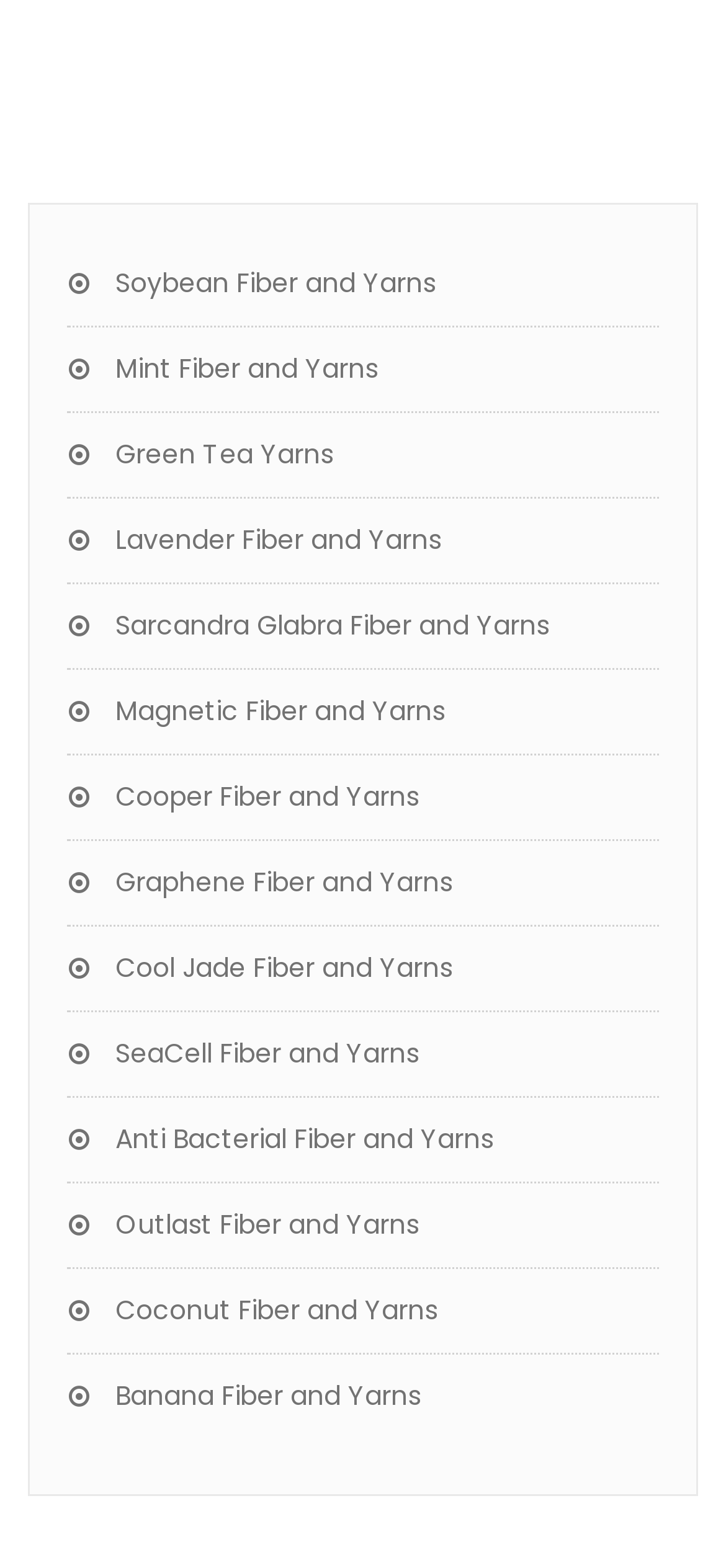Is there a fiber and yarn type with 'Jade' in its name?
Please provide a comprehensive answer based on the information in the image.

I searched through the list of fiber and yarn types and found one with 'Jade' in its name, specifically 'Cool Jade Fiber and Yarns'.